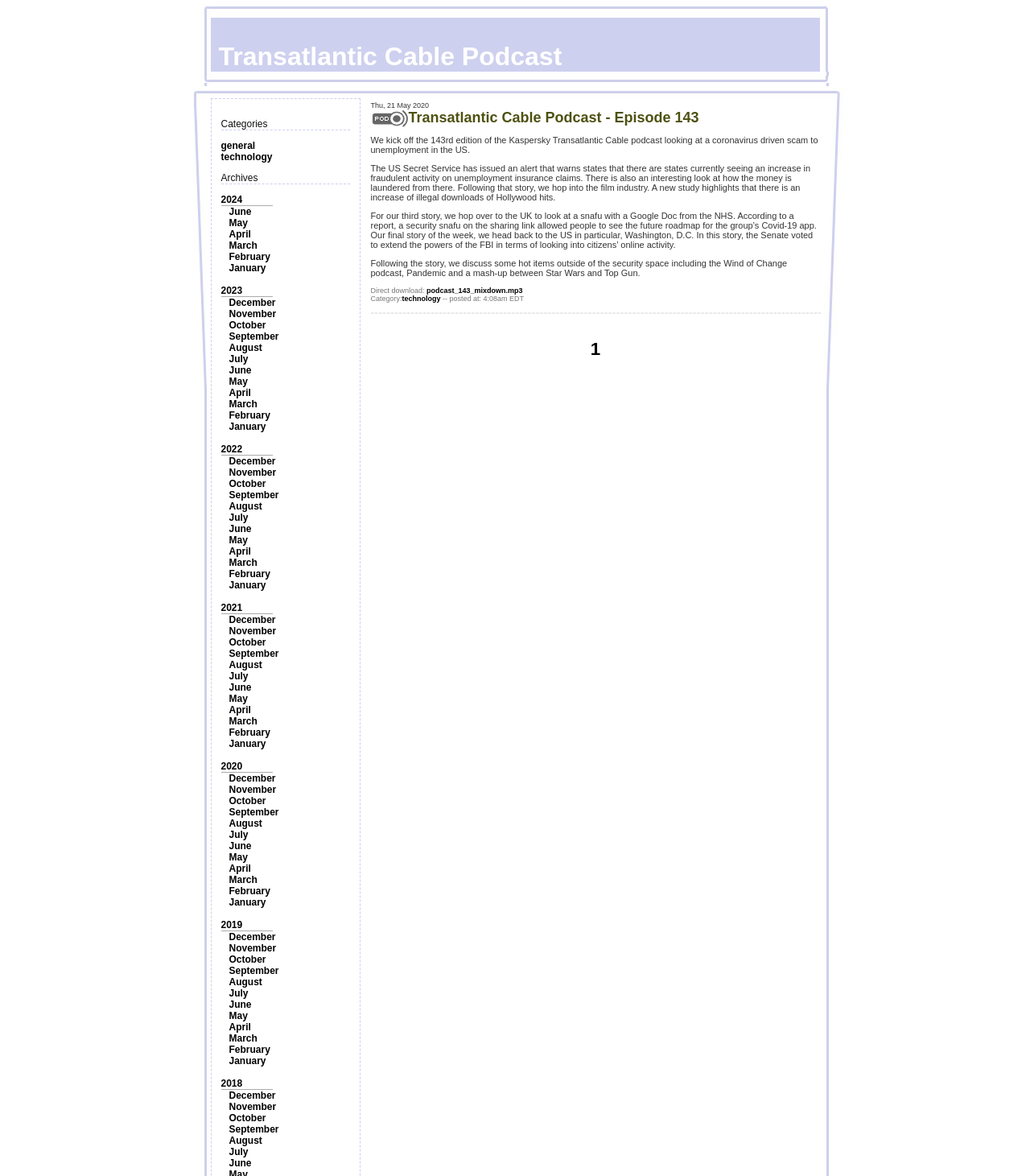Highlight the bounding box coordinates of the element that should be clicked to carry out the following instruction: "Browse posts from June". The coordinates must be given as four float numbers ranging from 0 to 1, i.e., [left, top, right, bottom].

[0.222, 0.175, 0.244, 0.185]